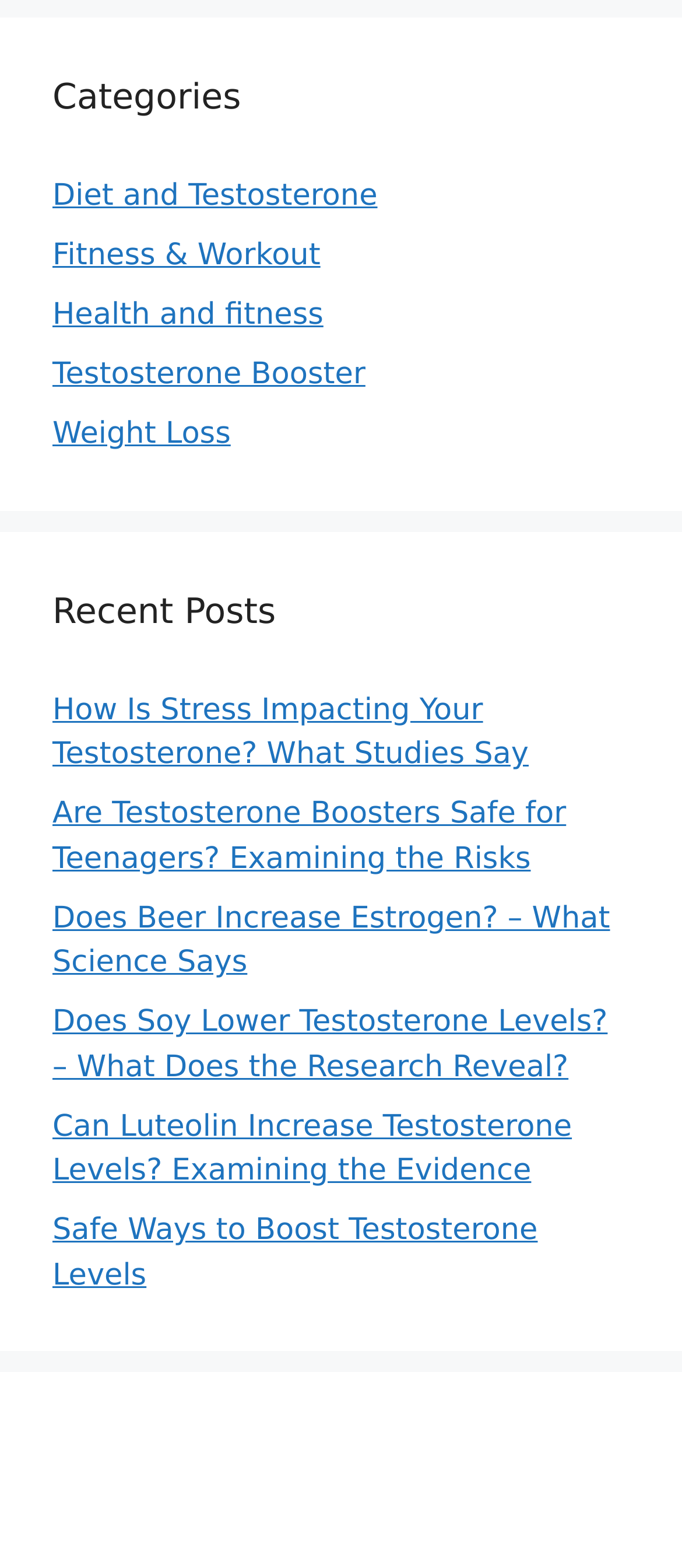Answer the question in one word or a short phrase:
What categories are listed on the webpage?

Diet, Fitness, Health, Testosterone, Weight Loss